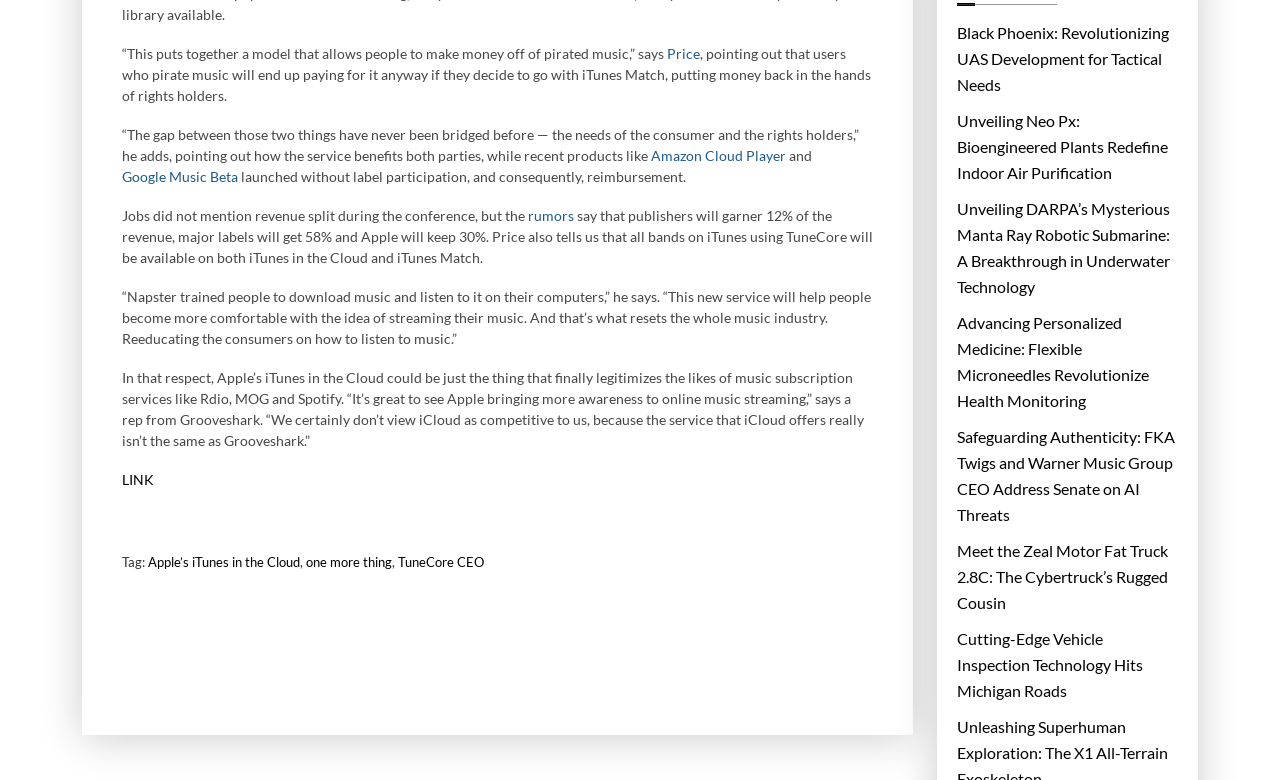Find the bounding box coordinates for the UI element whose description is: "Apple’s iTunes in the Cloud". The coordinates should be four float numbers between 0 and 1, in the format [left, top, right, bottom].

[0.116, 0.704, 0.234, 0.737]